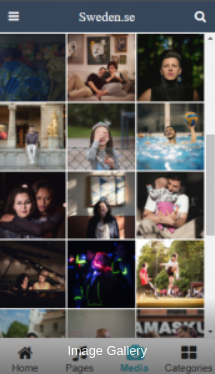What is the purpose of the app?
Please respond to the question with a detailed and informative answer.

The caption implies that the app is designed to showcase the beauty and experiences of Sweden, inviting users to explore its rich visual storytelling, which suggests that the primary purpose of the app is to promote Sweden's culture and attractions.